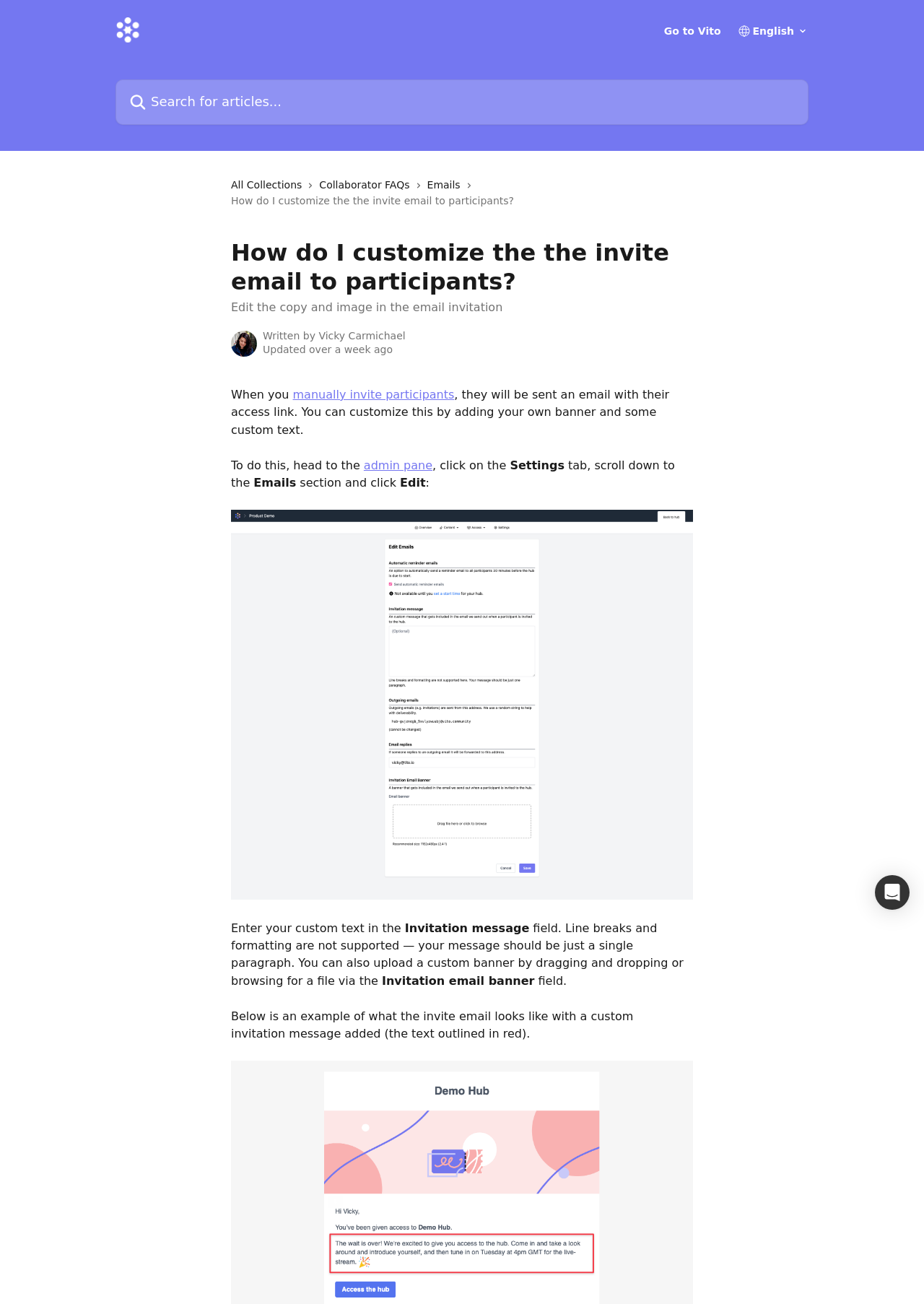Could you indicate the bounding box coordinates of the region to click in order to complete this instruction: "Search for articles".

[0.125, 0.061, 0.875, 0.096]